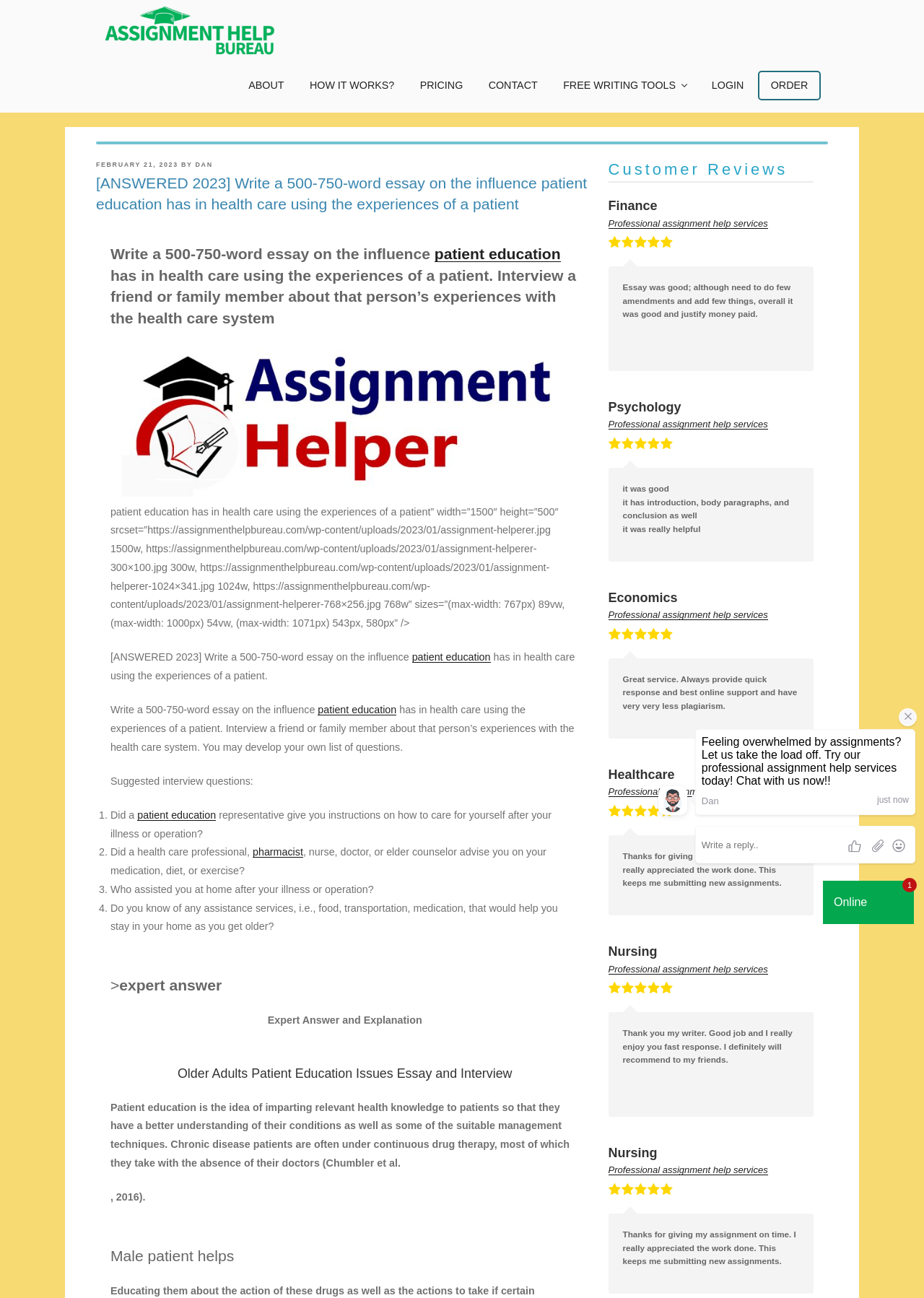Illustrate the webpage thoroughly, mentioning all important details.

This webpage appears to be an educational resource website, specifically focused on providing assignment help services. At the top of the page, there is a navigation menu with links to various sections, including "ABOUT", "HOW IT WORKS?", "PRICING", "CONTACT", "FREE WRITING TOOLS", "LOGIN", and "ORDER". Below the navigation menu, there is a header section with a title that reads "Write a 500-750-word essay on the influence patient education has in health care using the experiences of a patient. Interview a friend or family member about that person’s experiences with the health care system."

The main content of the page is divided into several sections. The first section provides a detailed essay question and instructions on how to approach the topic. This section includes a heading, a brief introduction, and a list of suggested interview questions. The essay question is related to patient education in healthcare, and the instructions provide guidance on how to structure the essay and what topics to cover.

The next section appears to be an expert answer and explanation to the essay question. This section includes a heading, a brief introduction, and a detailed explanation of patient education issues, including the importance of imparting relevant health knowledge to patients.

Following the expert answer section, there is a section titled "Customer Reviews" that displays feedback from customers who have used the assignment help services. This section is divided into several categories, including "Finance", "Psychology", "Economics", "Healthcare", and "Nursing", each with a brief description and a link to "Professional assignment help services". Below each category, there are customer reviews and testimonials, which provide feedback on the quality of the services provided.

At the bottom of the page, there are two chat widgets, one on the left and one on the right, which appear to be interactive chat tools that allow customers to communicate with the assignment help service providers.

Overall, the webpage is well-structured and easy to navigate, with clear headings and sections that provide a clear understanding of the content and services offered.